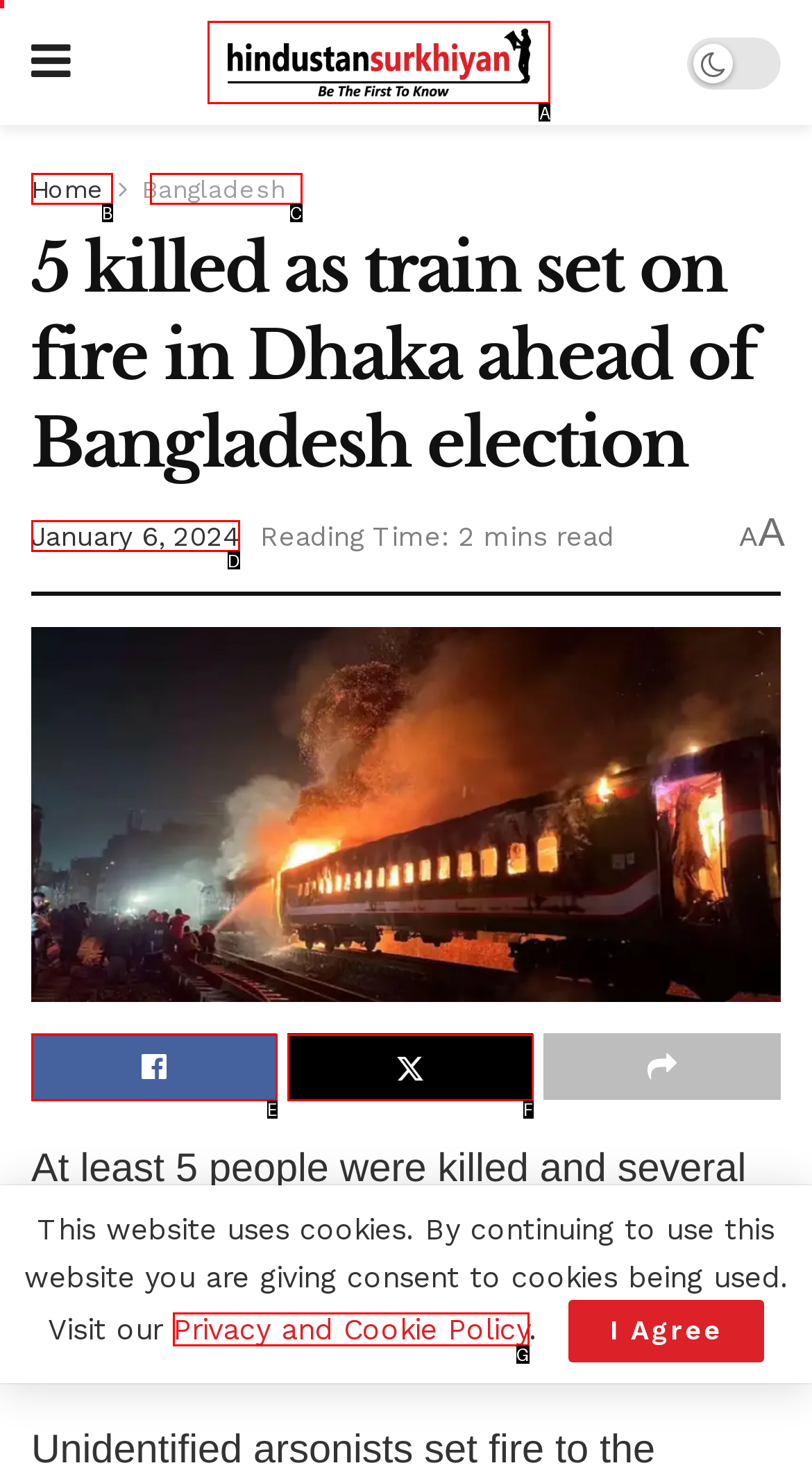Determine which option fits the following description: Bangladesh
Answer with the corresponding option's letter directly.

C